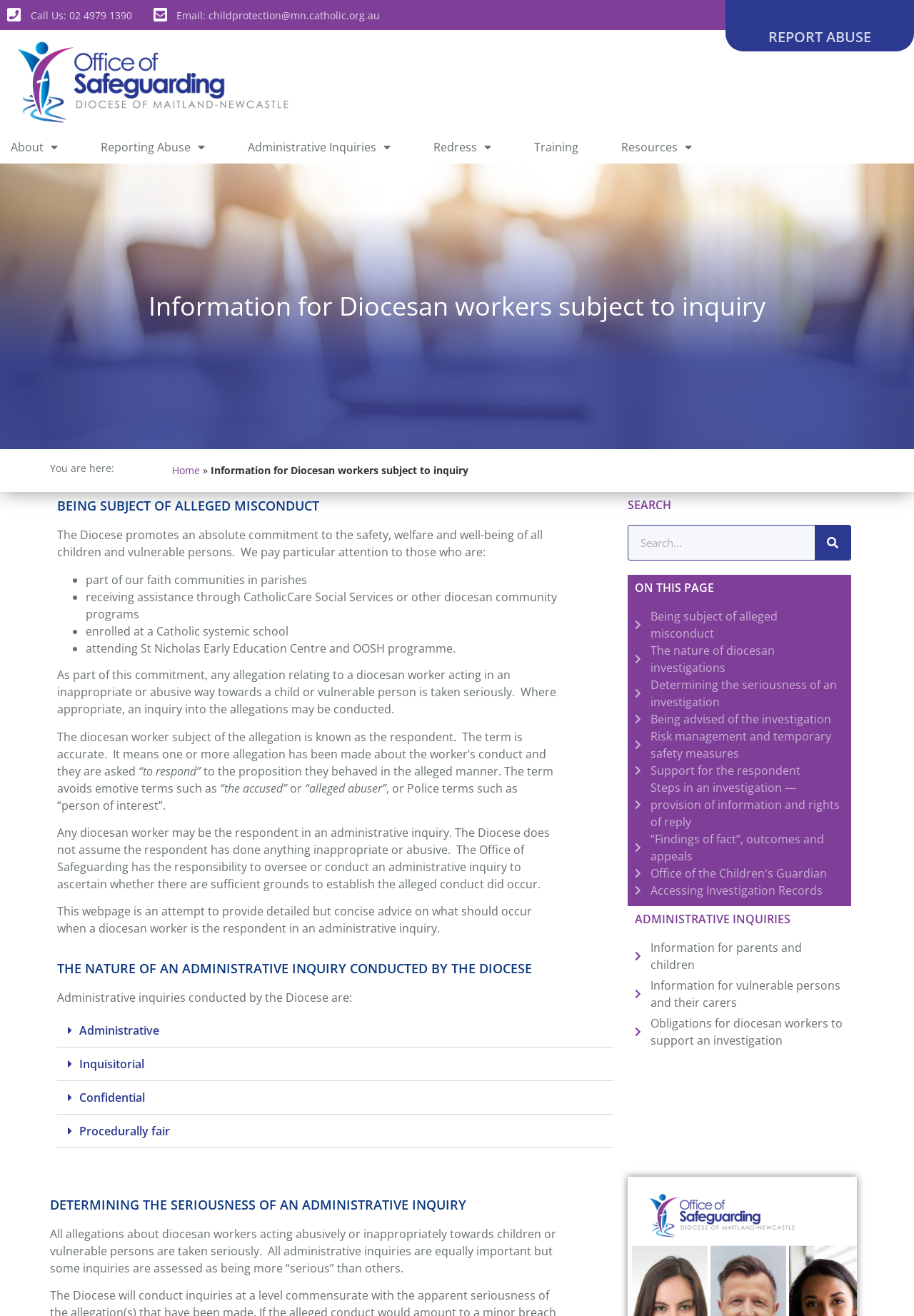Determine the bounding box coordinates for the area you should click to complete the following instruction: "Call the phone number".

[0.033, 0.006, 0.144, 0.017]